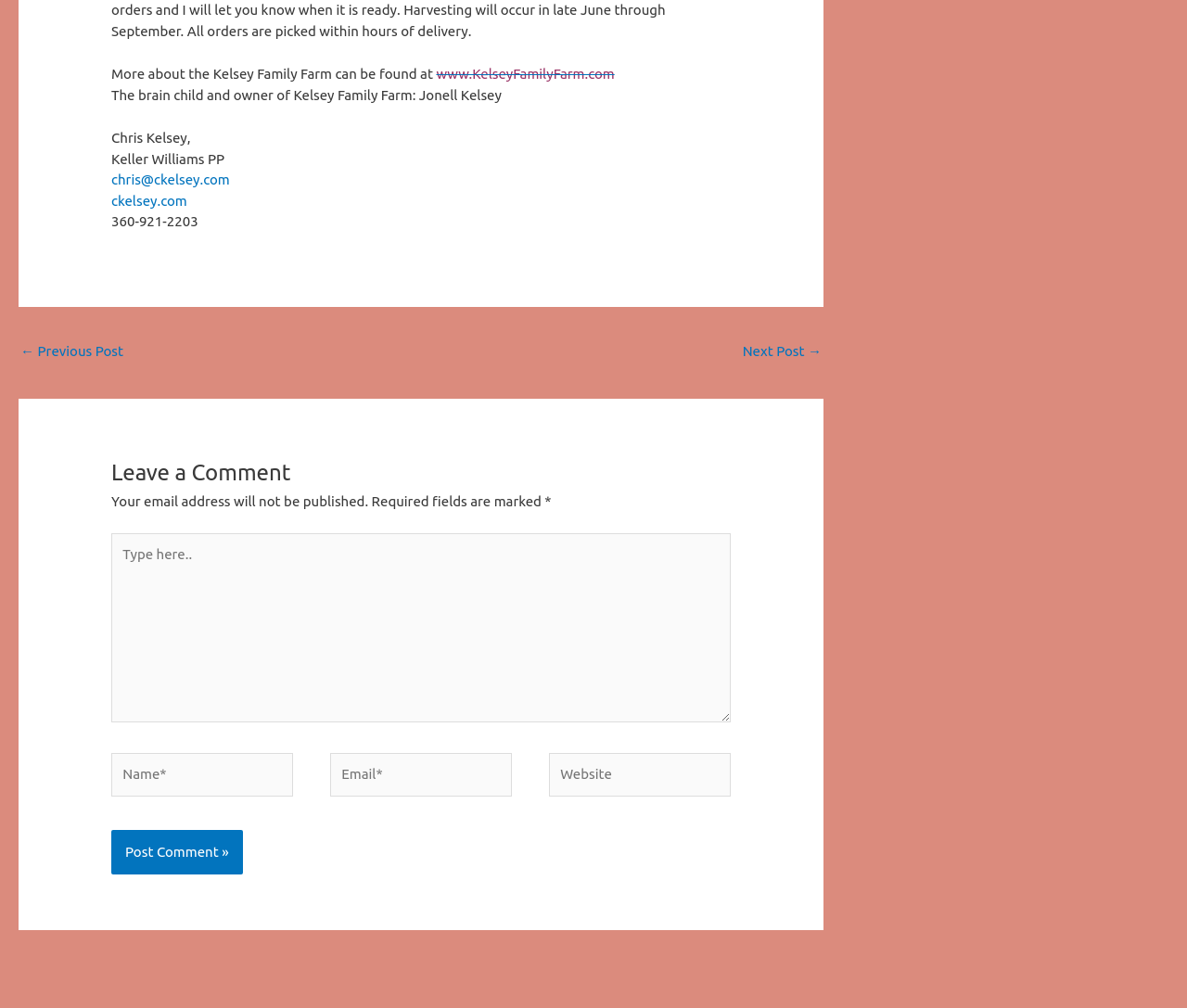Look at the image and write a detailed answer to the question: 
What is the purpose of the textbox at the bottom of the webpage?

The textbox at the bottom of the webpage is part of the 'Leave a Comment' section, which allows users to type and submit their comments.